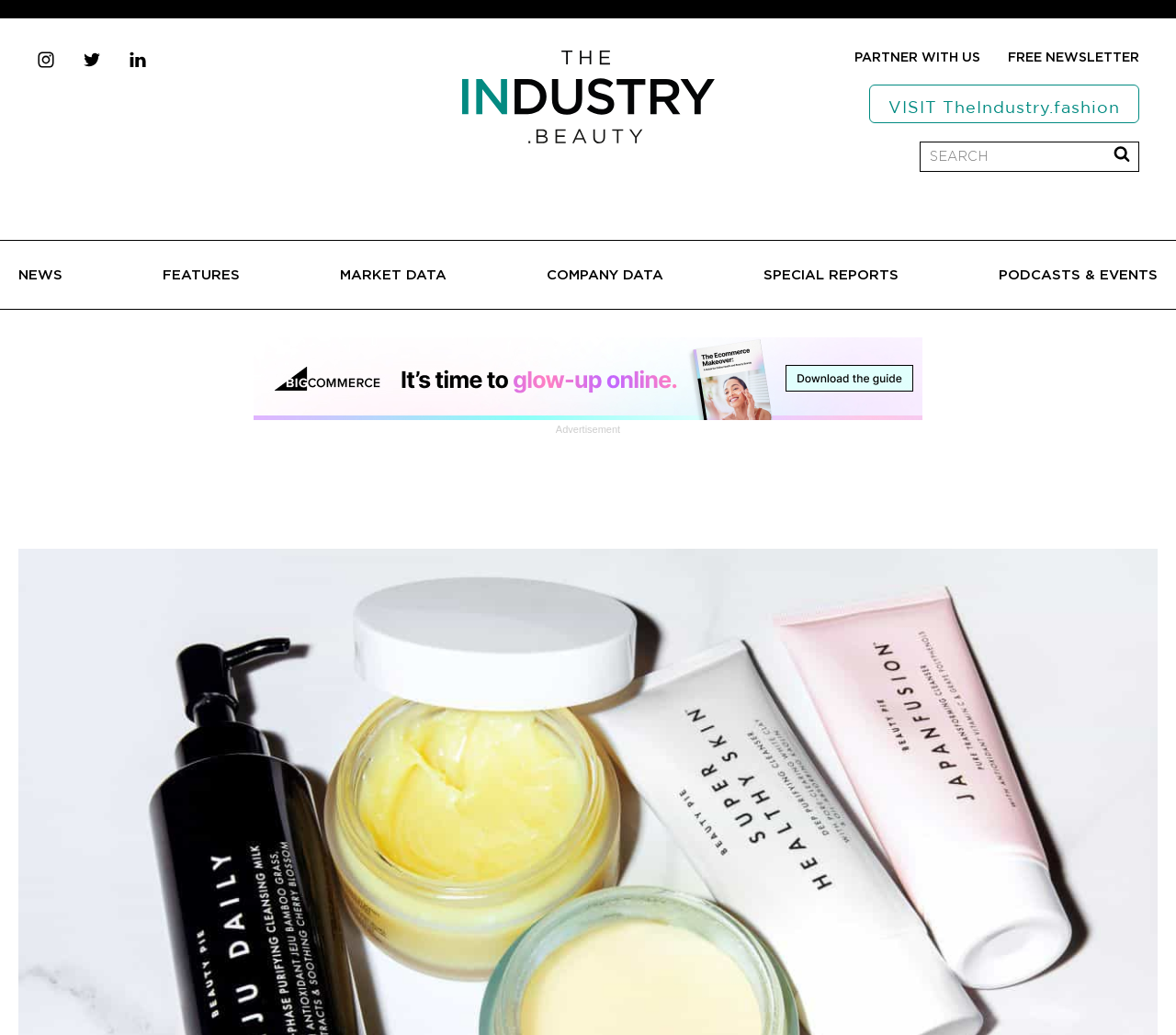Show the bounding box coordinates for the HTML element described as: "Features".

[0.138, 0.255, 0.204, 0.28]